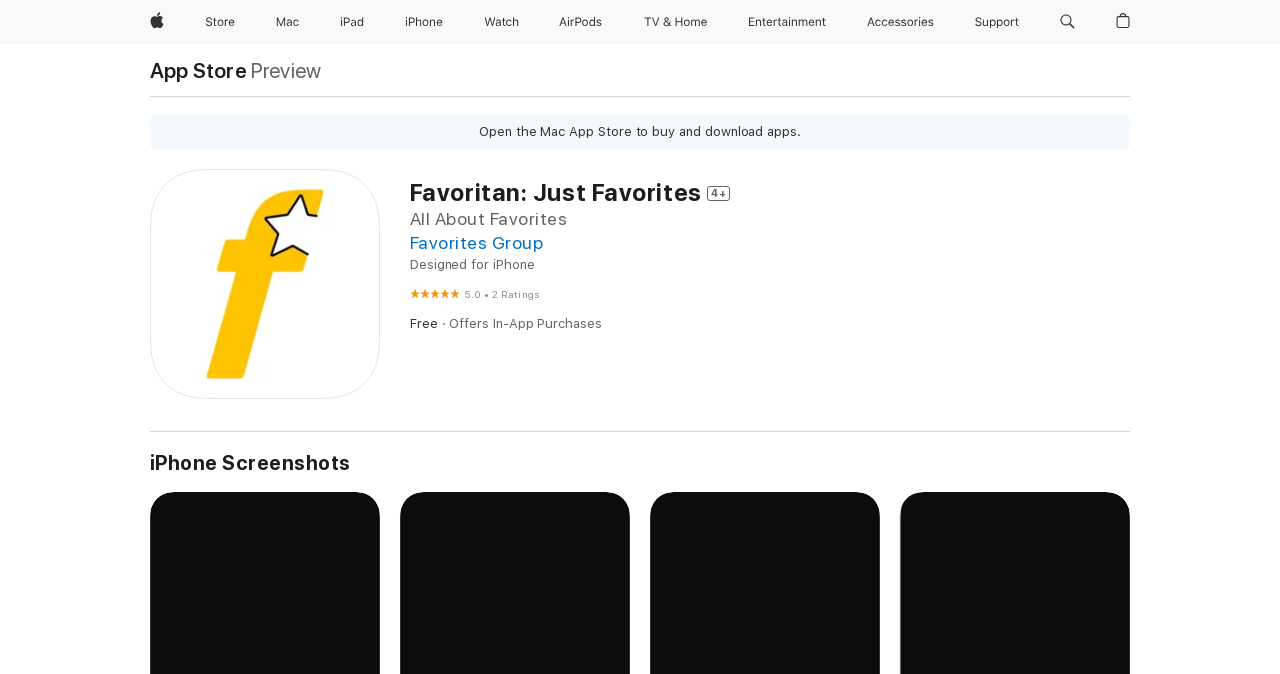Locate the bounding box coordinates of the element that should be clicked to execute the following instruction: "View iPhone Screenshots".

[0.117, 0.669, 0.883, 0.705]